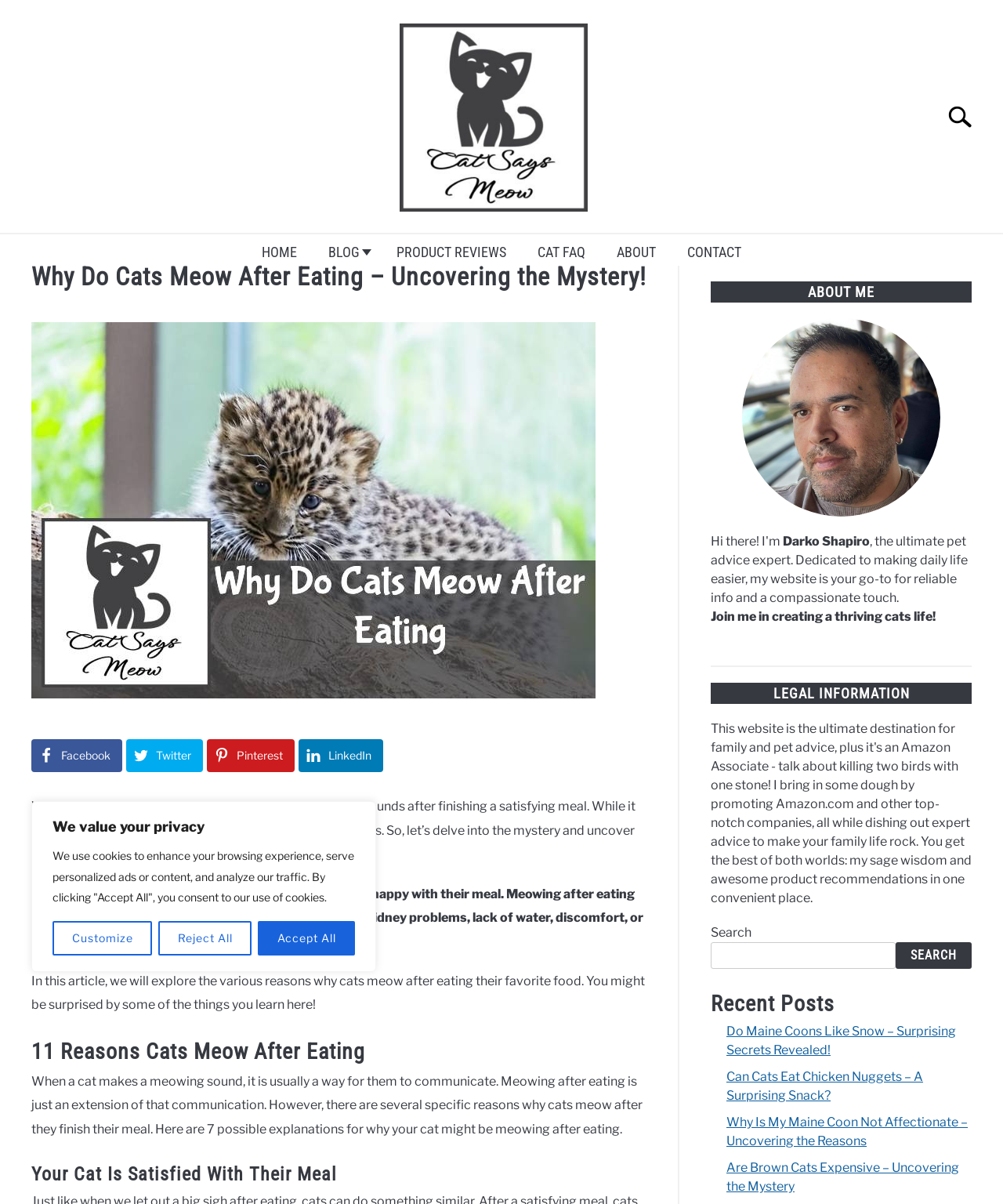From the element description parent_node: SEARCH name="s", predict the bounding box coordinates of the UI element. The coordinates must be specified in the format (top-left x, top-left y, bottom-right x, bottom-right y) and should be within the 0 to 1 range.

[0.709, 0.783, 0.893, 0.805]